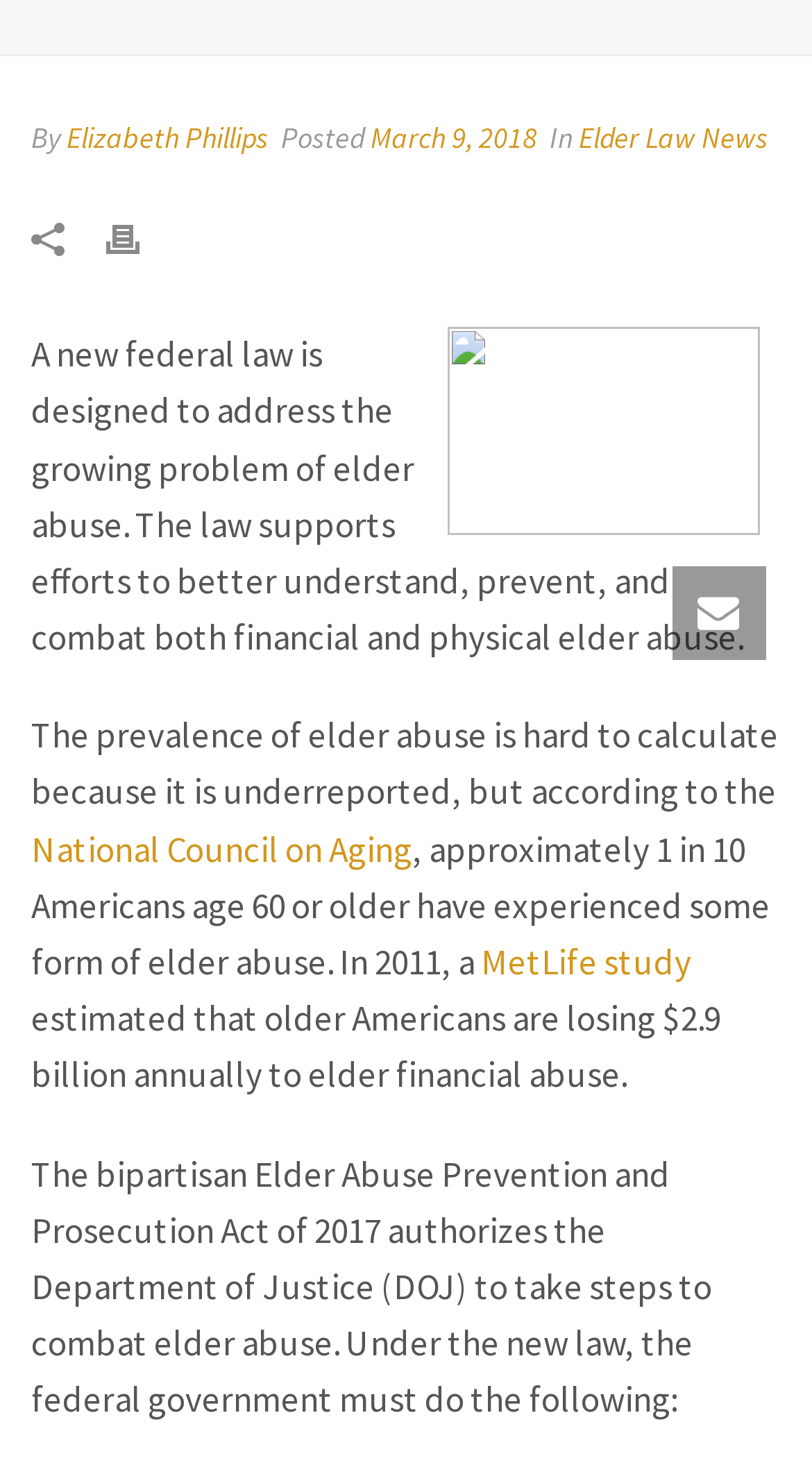Determine the bounding box for the HTML element described here: "National Council on Aging". The coordinates should be given as [left, top, right, bottom] with each number being a float between 0 and 1.

[0.038, 0.564, 0.508, 0.595]